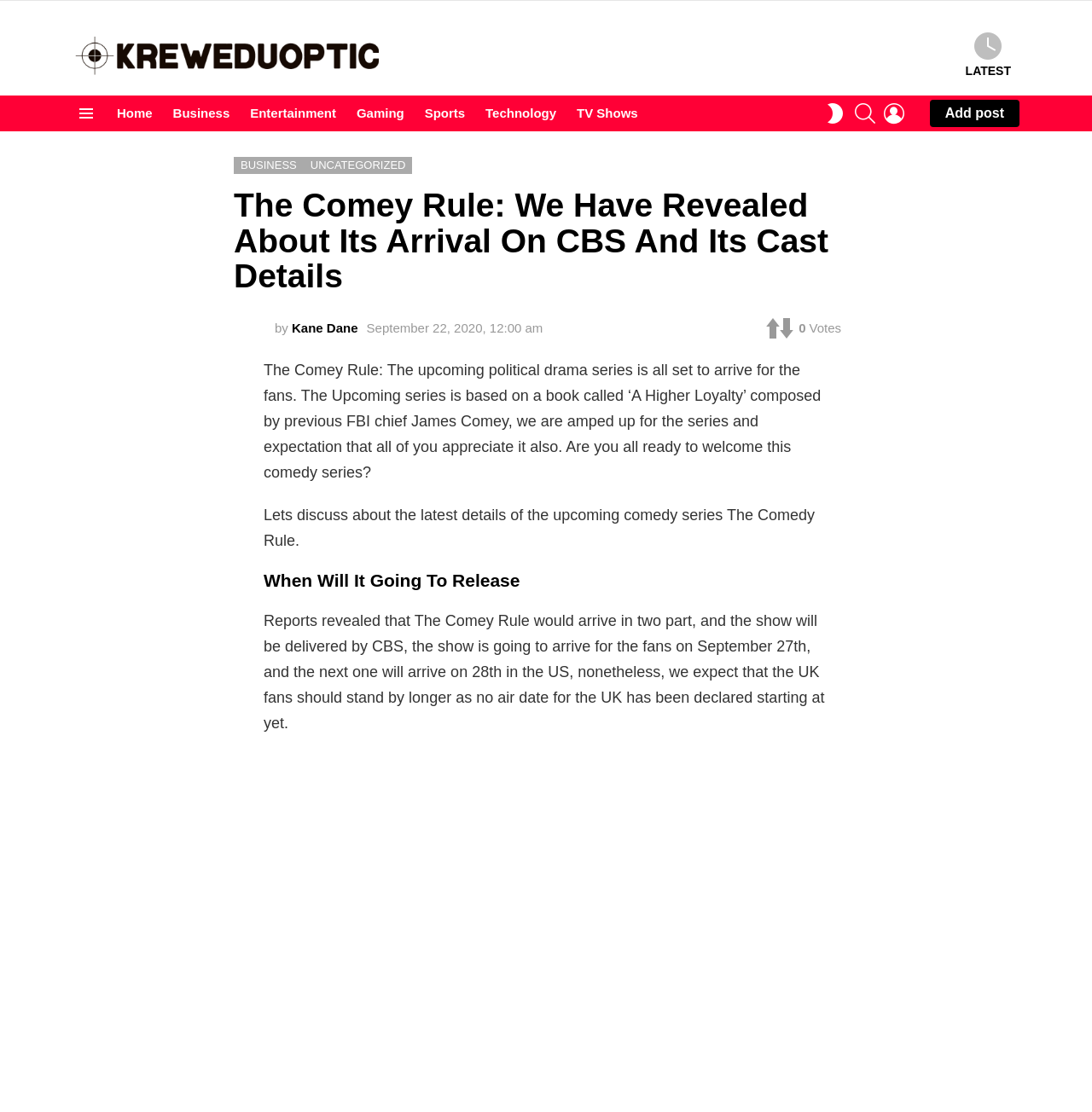Provide the text content of the webpage's main heading.

The Comey Rule: We Have Revealed About Its Arrival On CBS And Its Cast Details